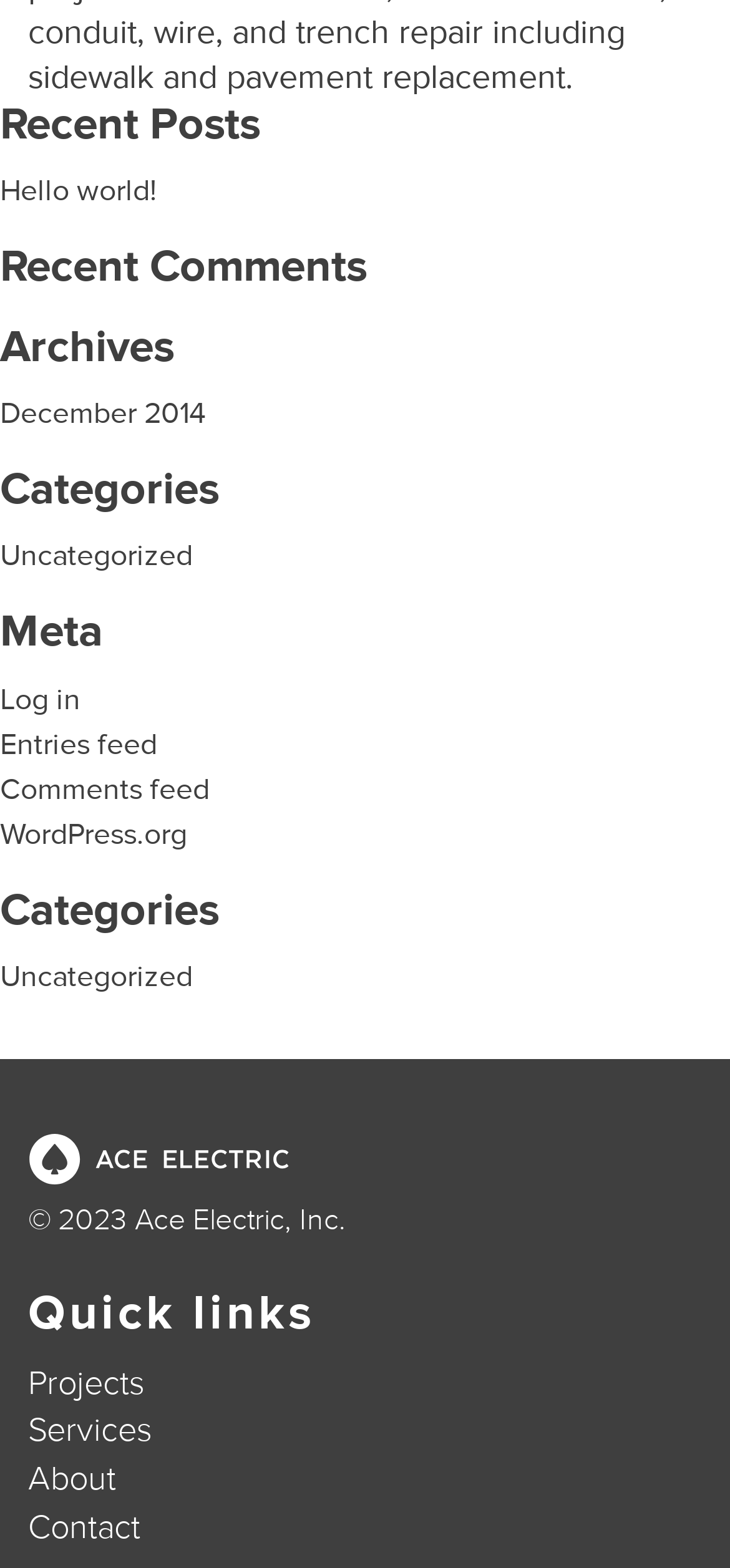Locate the UI element described by Uncategorized in the provided webpage screenshot. Return the bounding box coordinates in the format (top-left x, top-left y, bottom-right x, bottom-right y), ensuring all values are between 0 and 1.

[0.0, 0.343, 0.264, 0.367]